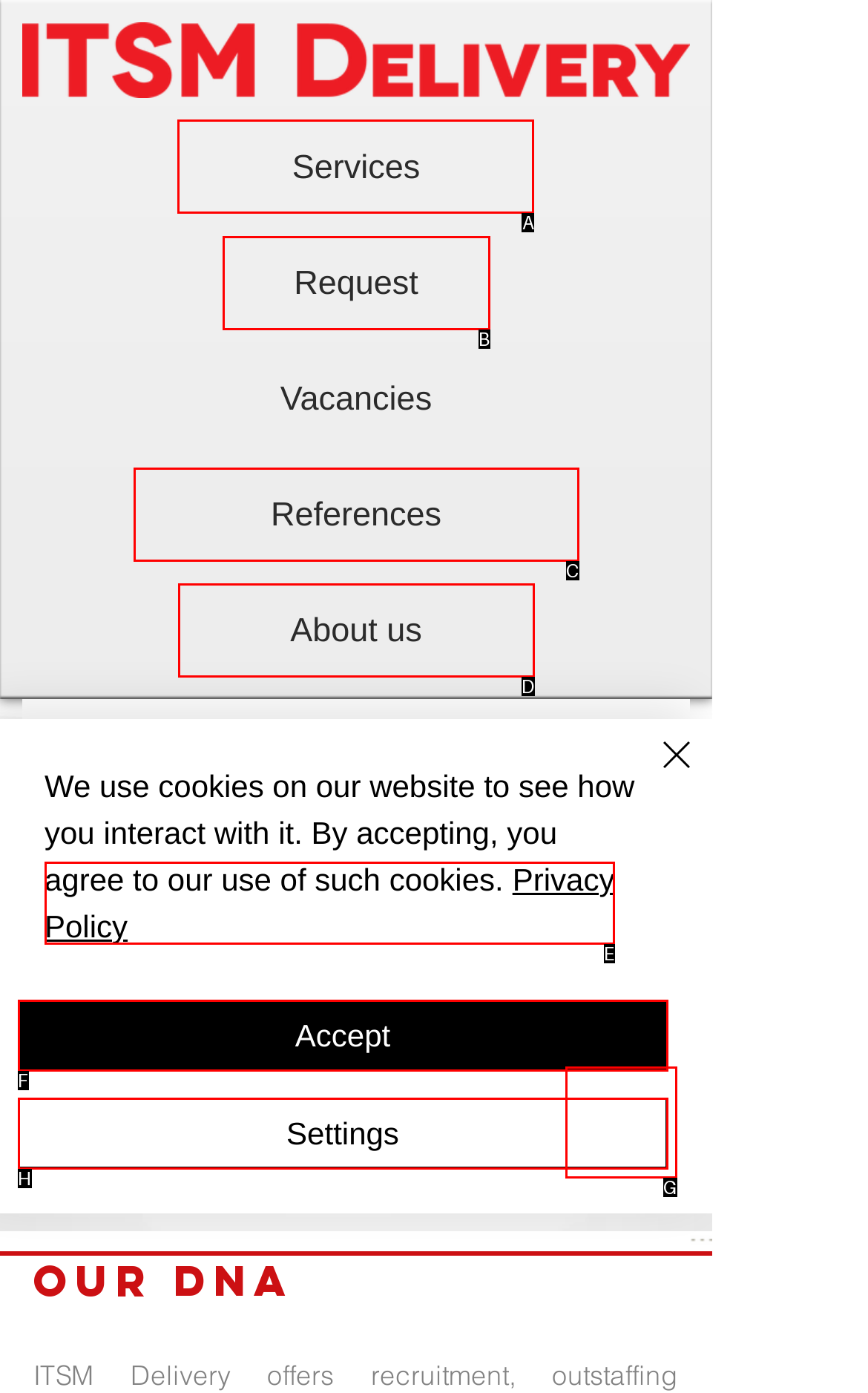Identify the correct option to click in order to accomplish the task: view services Provide your answer with the letter of the selected choice.

A